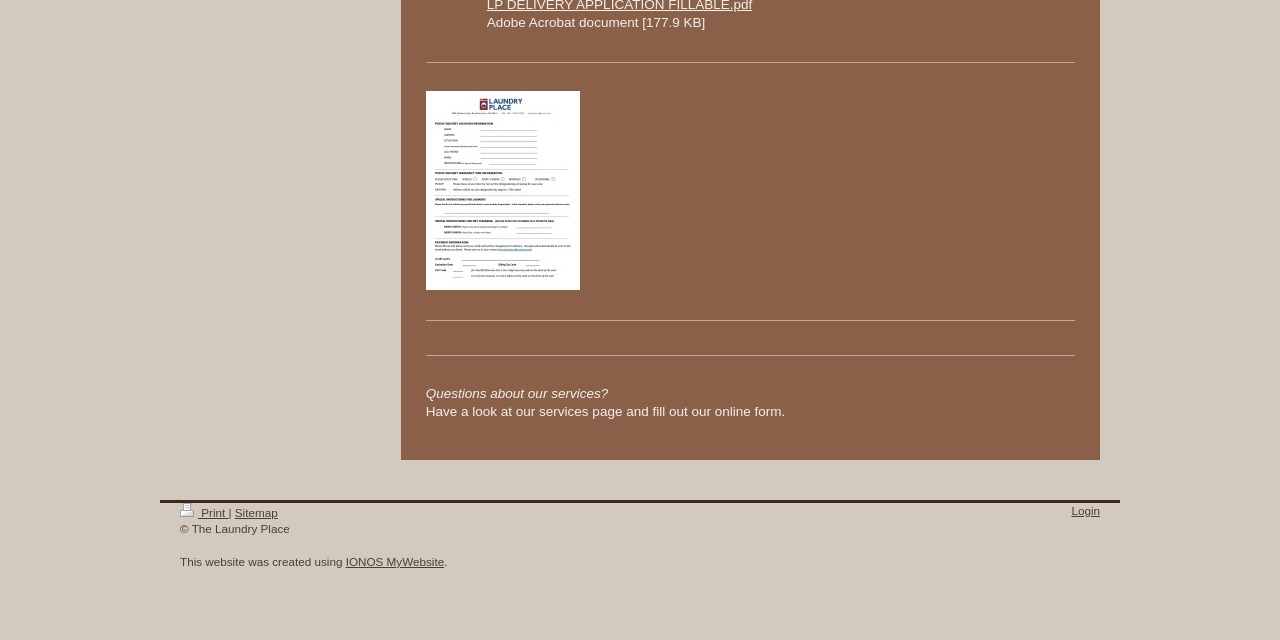Using the element description Print, predict the bounding box coordinates for the UI element. Provide the coordinates in (top-left x, top-left y, bottom-right x, bottom-right y) format with values ranging from 0 to 1.

[0.141, 0.79, 0.179, 0.811]